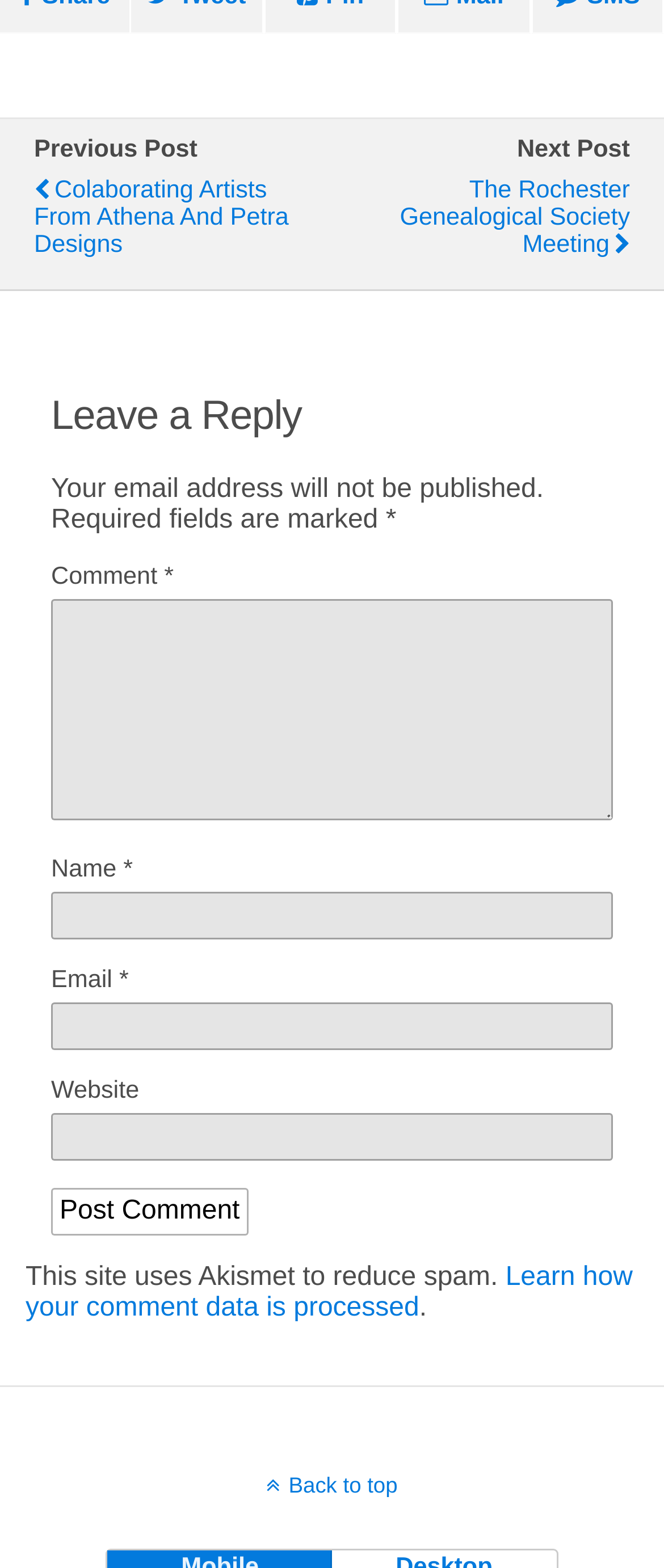Please identify the bounding box coordinates of the element's region that I should click in order to complete the following instruction: "Click on the back to top link". The bounding box coordinates consist of four float numbers between 0 and 1, i.e., [left, top, right, bottom].

[0.0, 0.939, 1.0, 0.955]